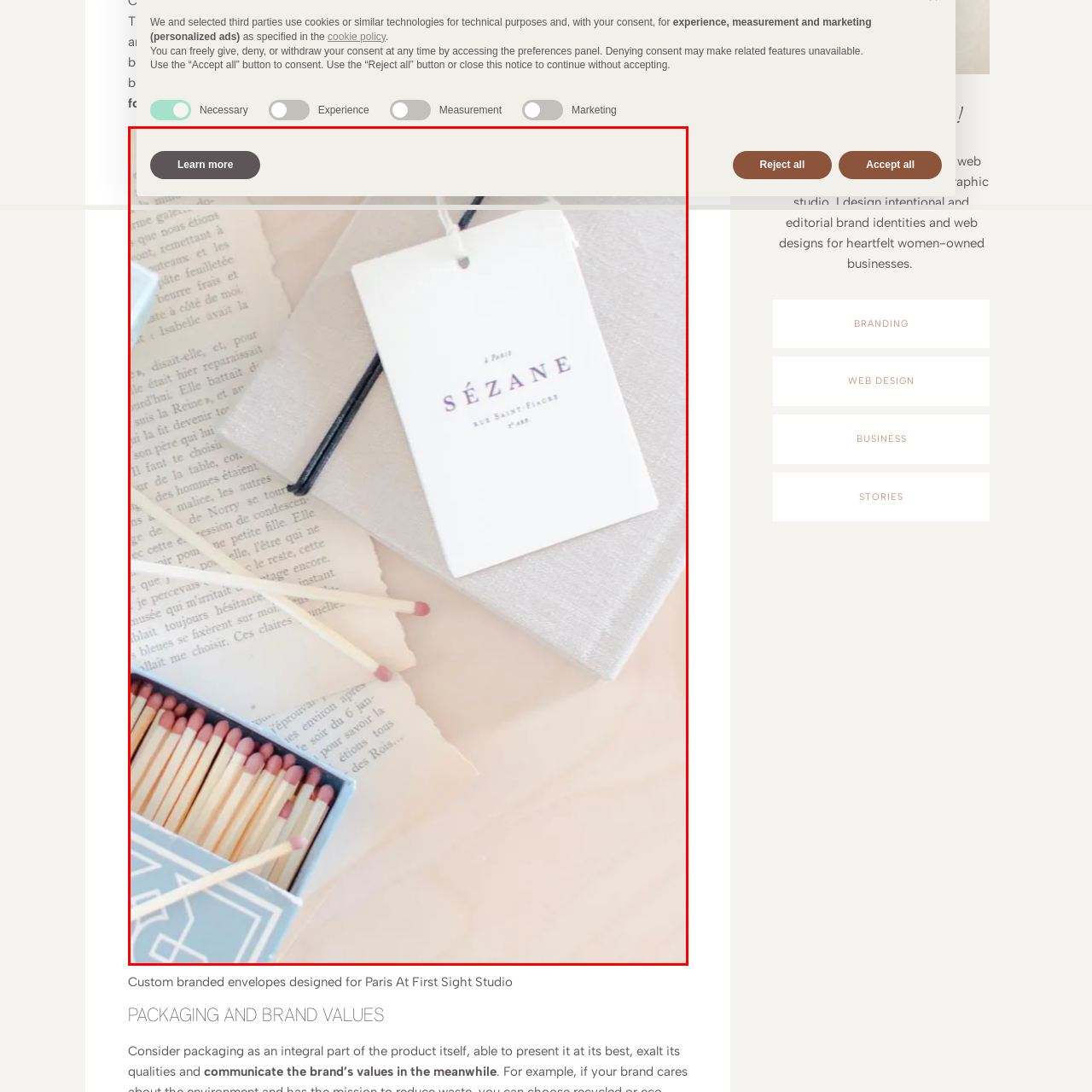What is partially covered by the folded paper?
Examine the image inside the red bounding box and give an in-depth answer to the question, using the visual evidence provided.

Upon analyzing the image, I saw that a folded piece of linen or paper is partially covering an old book page with printed text. This suggests a vintage or artistic theme, which is reinforced by the other design elements in the composition.